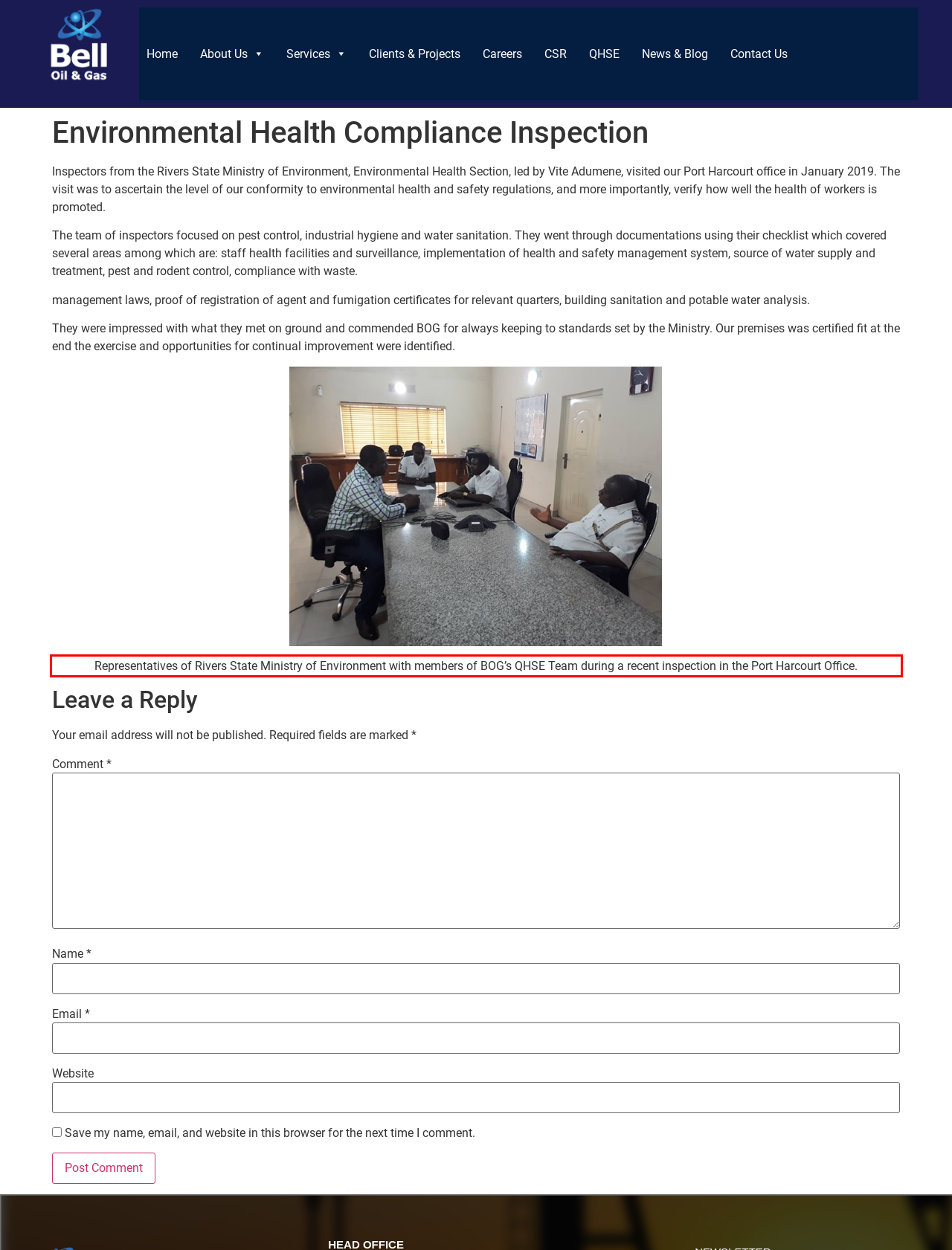You have a screenshot of a webpage with a red bounding box. Use OCR to generate the text contained within this red rectangle.

Representatives of Rivers State Ministry of Environment with members of BOG’s QHSE Team during a recent inspection in the Port Harcourt Office.